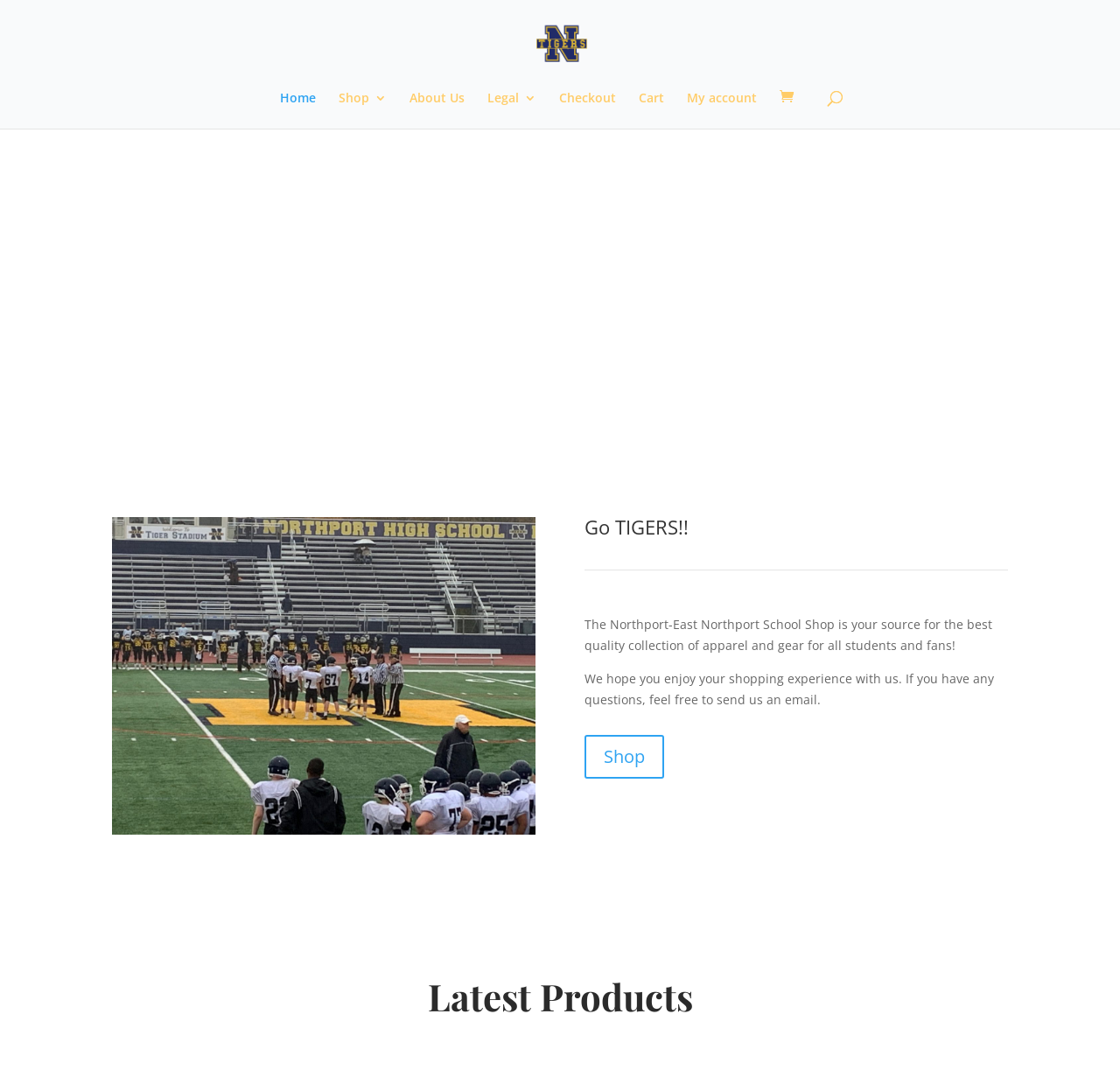Please predict the bounding box coordinates (top-left x, top-left y, bottom-right x, bottom-right y) for the UI element in the screenshot that fits the description: alt="Northport-East Northport Shop"

[0.48, 0.031, 0.523, 0.047]